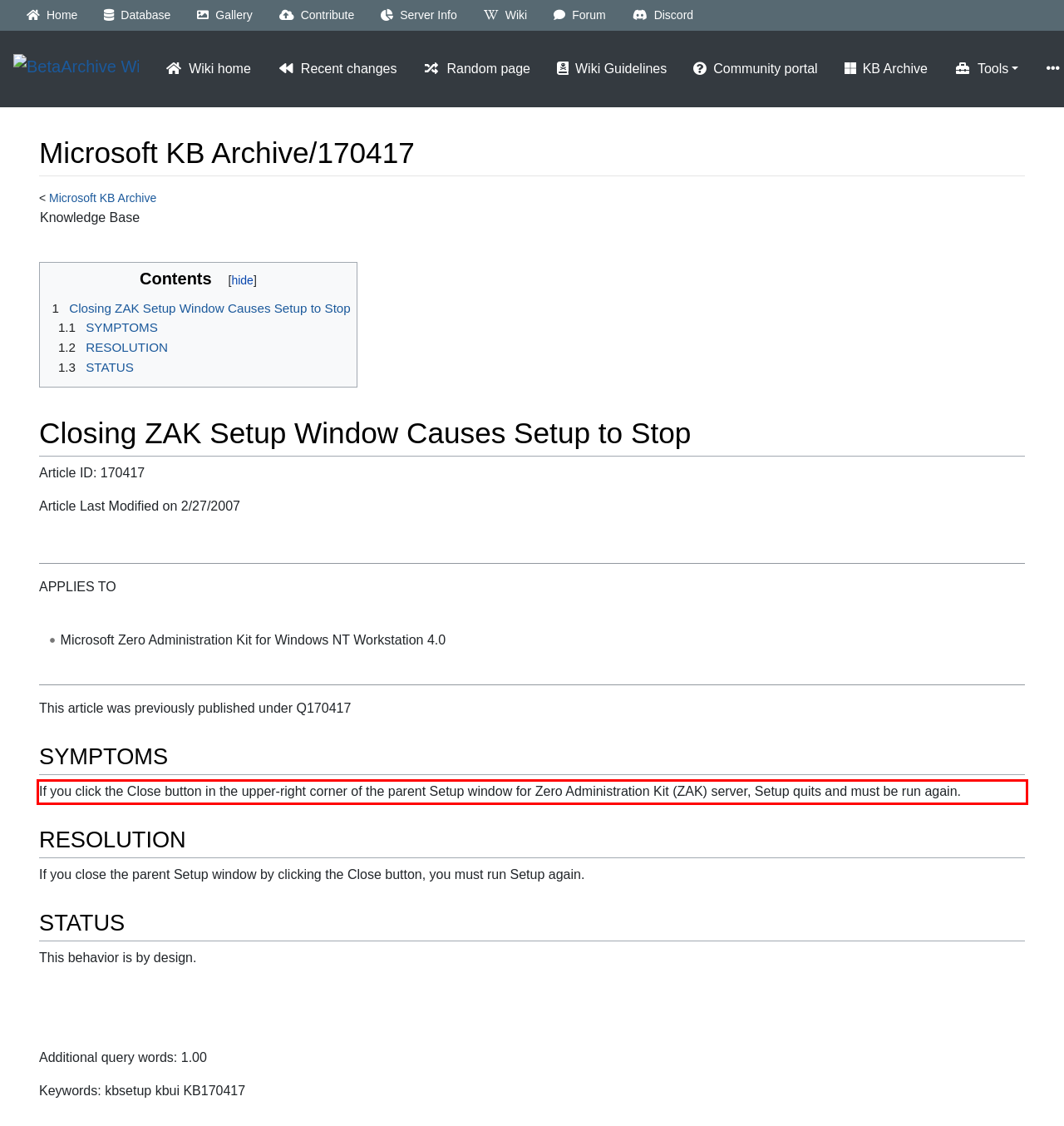Given a screenshot of a webpage with a red bounding box, extract the text content from the UI element inside the red bounding box.

If you click the Close button in the upper-right corner of the parent Setup window for Zero Administration Kit (ZAK) server, Setup quits and must be run again.